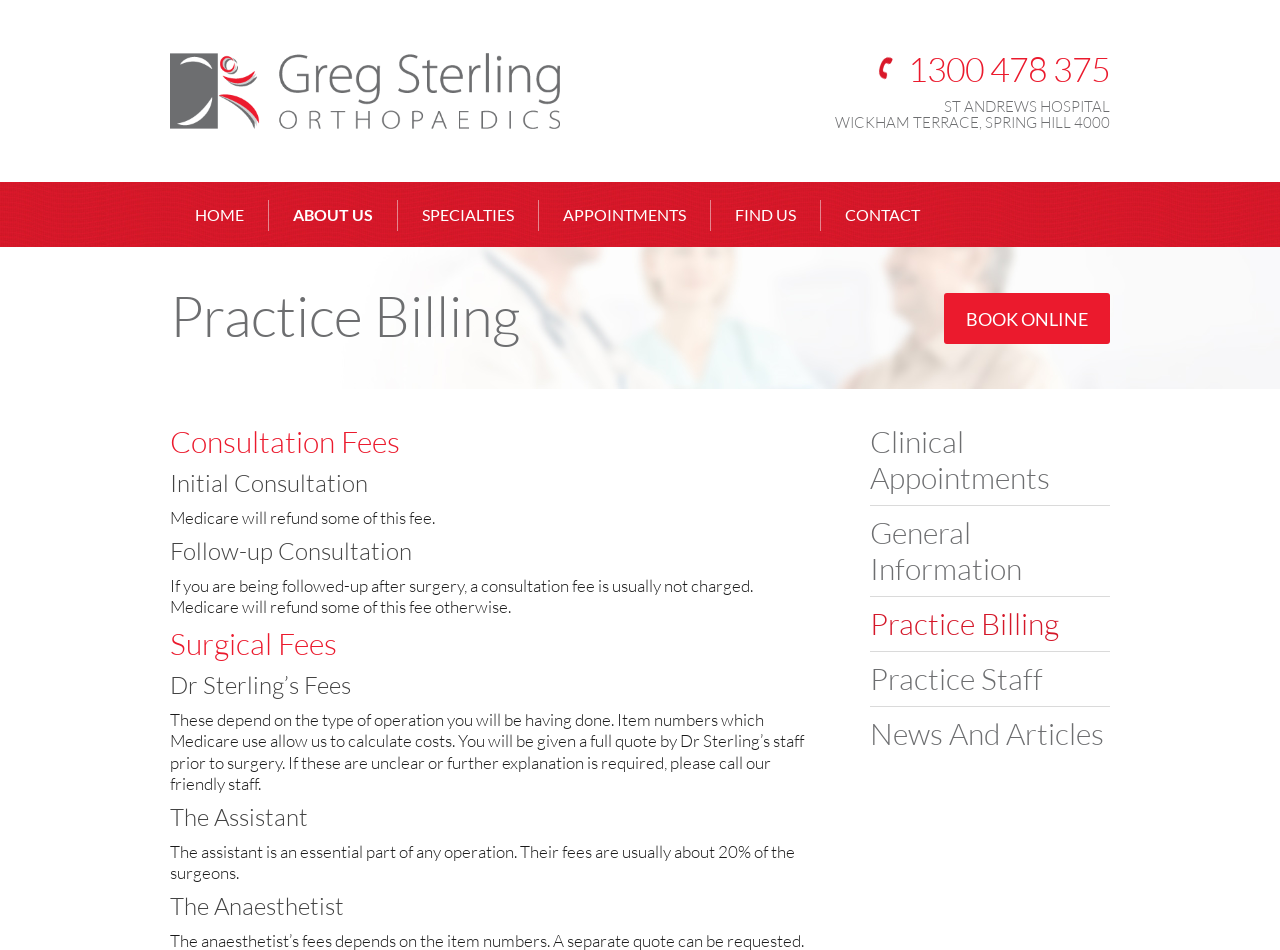Identify the bounding box coordinates of the section to be clicked to complete the task described by the following instruction: "Click on the 'BOOK ONLINE' link". The coordinates should be four float numbers between 0 and 1, formatted as [left, top, right, bottom].

[0.738, 0.308, 0.867, 0.362]